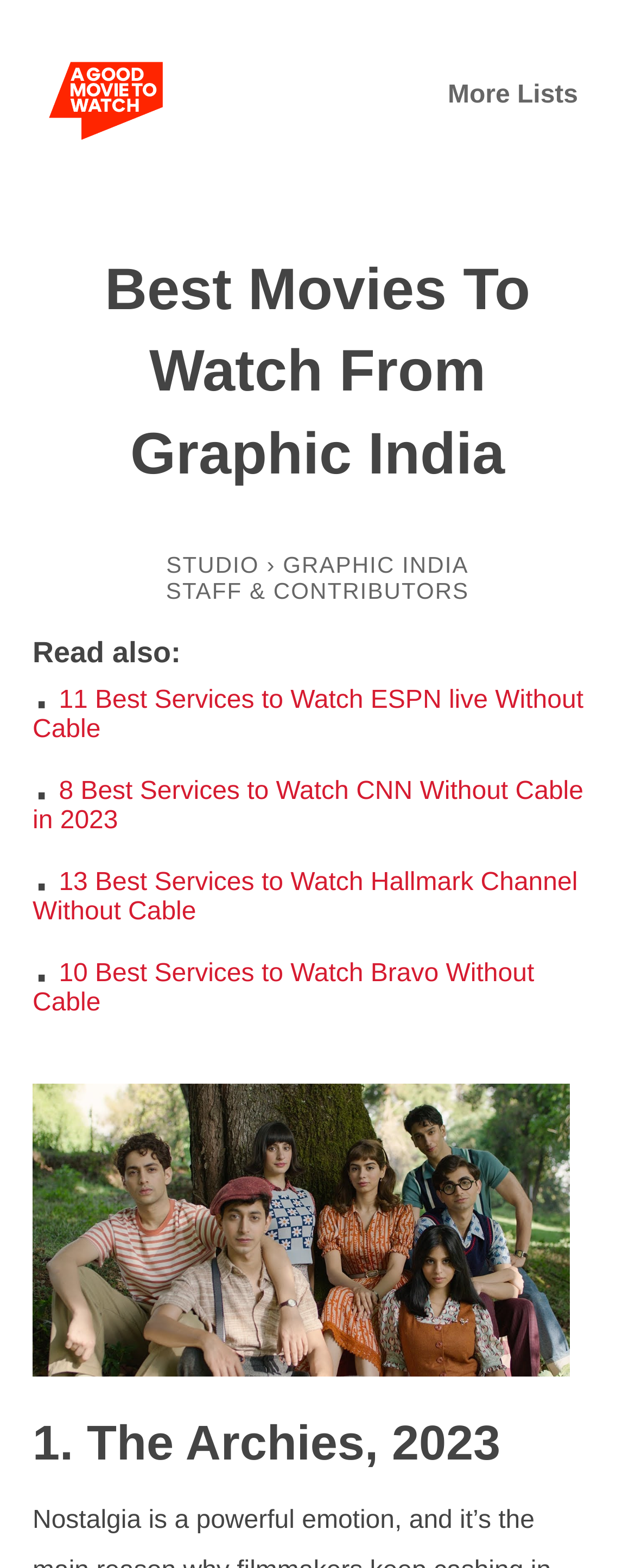Give a complete and precise description of the webpage's appearance.

The webpage is about recommending the best movies to watch from Graphic India. At the top, there is a logo of "agoodmovietowatch" with a link to the website. Below the logo, there is a header section with the title "Best Movies To Watch From Graphic India" and two links to "STUDIO" and "GRAPHIC INDIA" with a chevron symbol in between. 

On the left side, there is a section with a heading "Read also:" followed by four links to other articles about watching ESPN, CNN, Hallmark Channel, and Bravo without cable. 

To the right of the "Read also:" section, there is a list of movie recommendations. The first movie is "The Archies, 2023" with a link to the movie title and a shot from the movie below it. The shot from the movie is an image. The movie title and the image are aligned to the left.